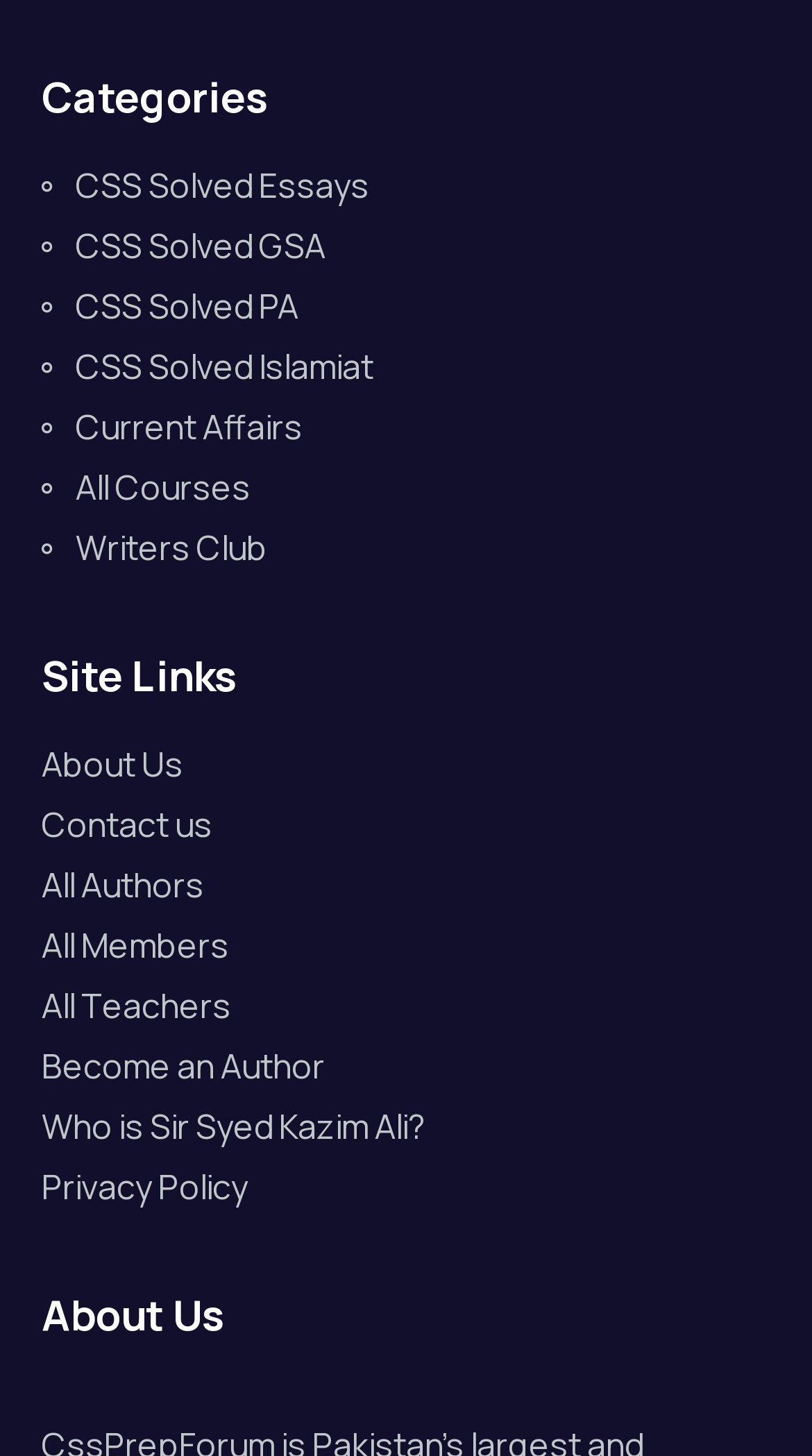Identify the bounding box coordinates for the element you need to click to achieve the following task: "Know more about Sir Syed Kazim Ali". Provide the bounding box coordinates as four float numbers between 0 and 1, in the form [left, top, right, bottom].

[0.051, 0.757, 0.949, 0.791]